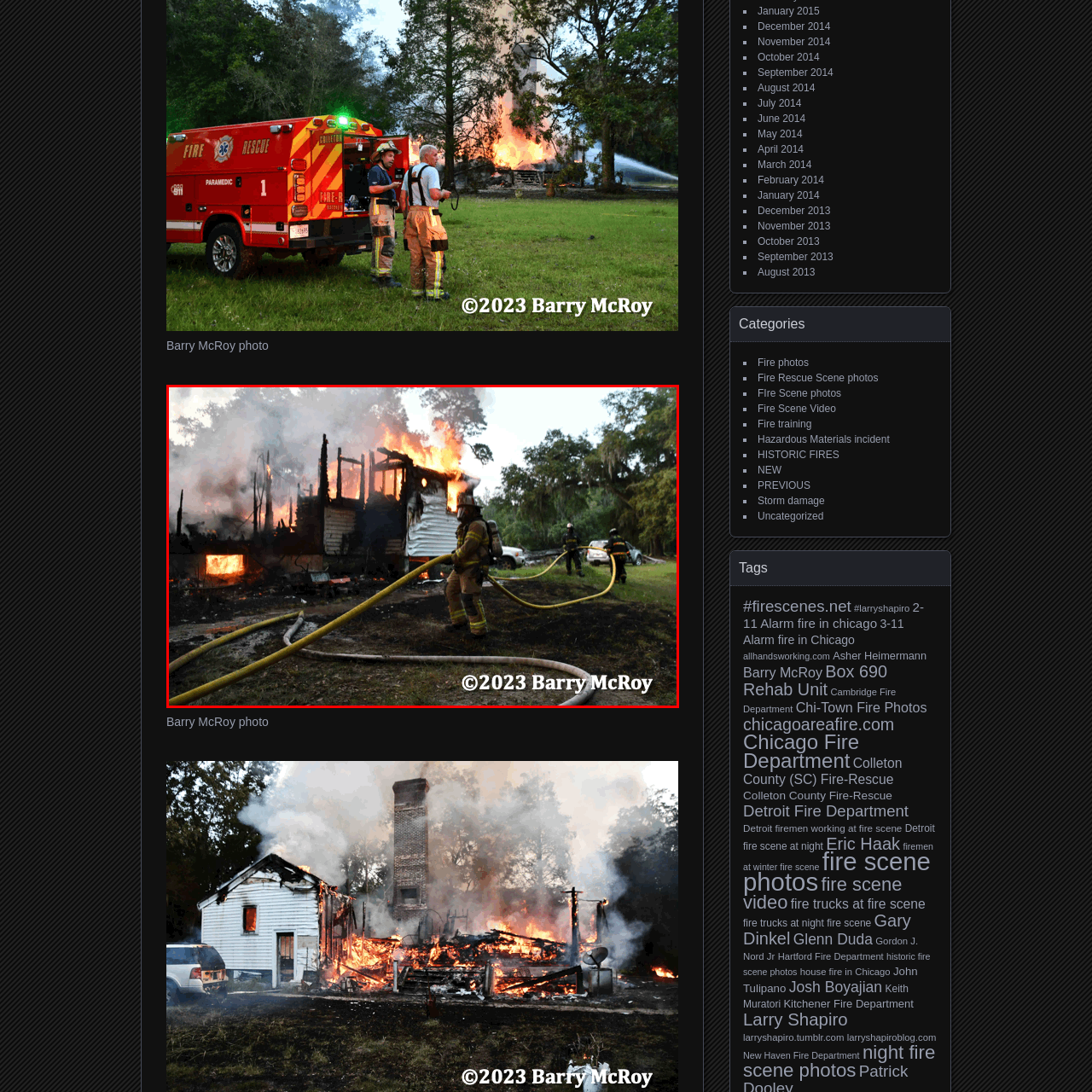Check the picture within the red bounding box and provide a brief answer using one word or phrase: What is the atmosphere in the surrounding area?

Ominous